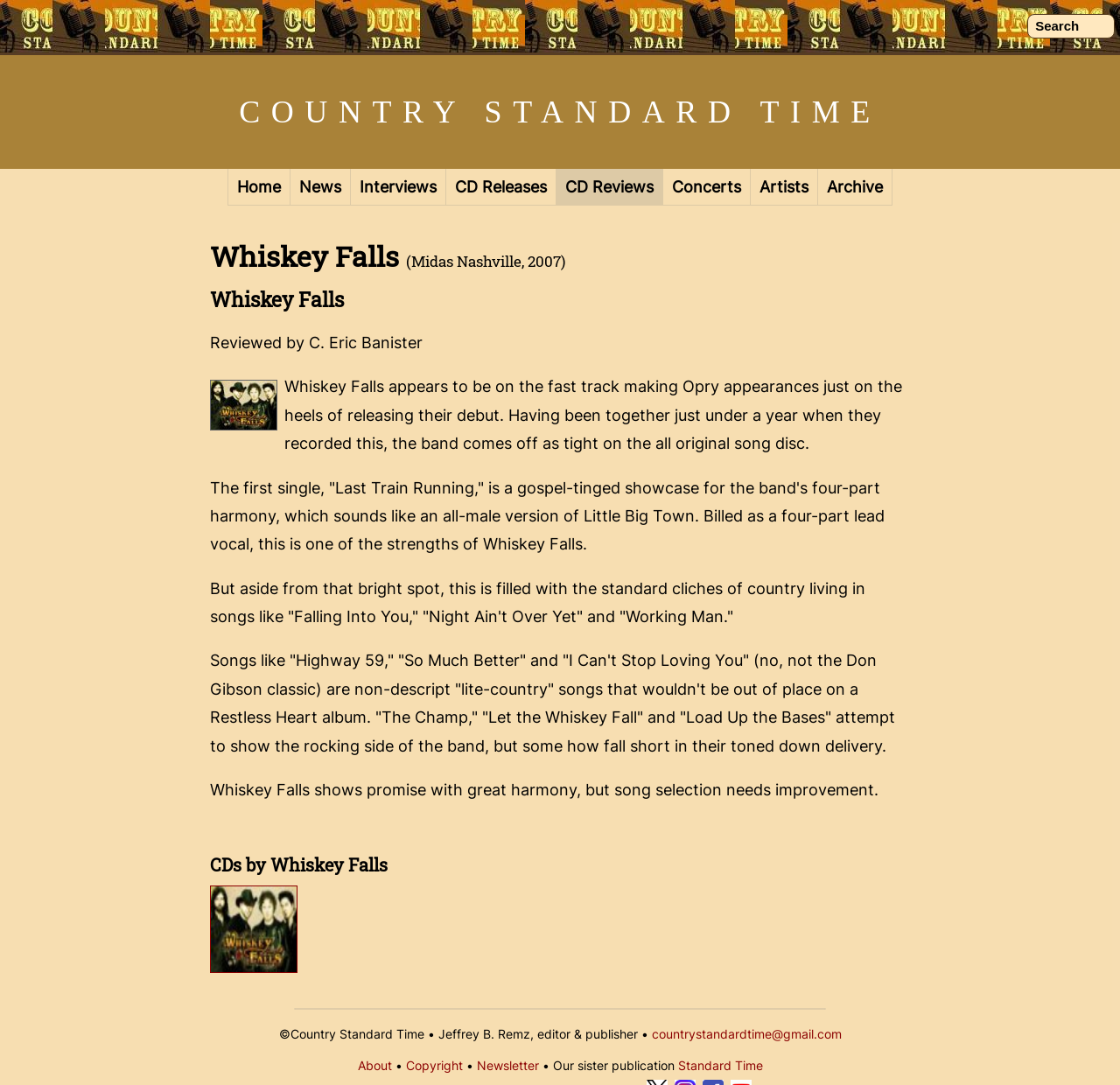Detail the features and information presented on the webpage.

The webpage is about Whiskey Falls, a country music band. At the top, there is a search bar with a "Search" label. Below the search bar, there are several links to different sections of the website, including "Home", "News", "Interviews", "CD Releases", "CD Reviews", "Concerts", "Artists", and "Archive".

The main content of the webpage is a review of Whiskey Falls' debut album, released in 2007. The review is divided into several paragraphs, with headings that include the album title and the reviewer's name. The review discusses the band's harmony, song selection, and overall sound, comparing them to other country music groups.

To the right of the review, there is an image of the album cover. Below the review, there is a section titled "CDs by Whiskey Falls" with a link to the album. A horizontal separator line divides the main content from the footer section.

In the footer section, there is a copyright notice, contact information, and links to other sections of the website, including "About", "Copyright", "Newsletter", and a sister publication called "Standard Time".